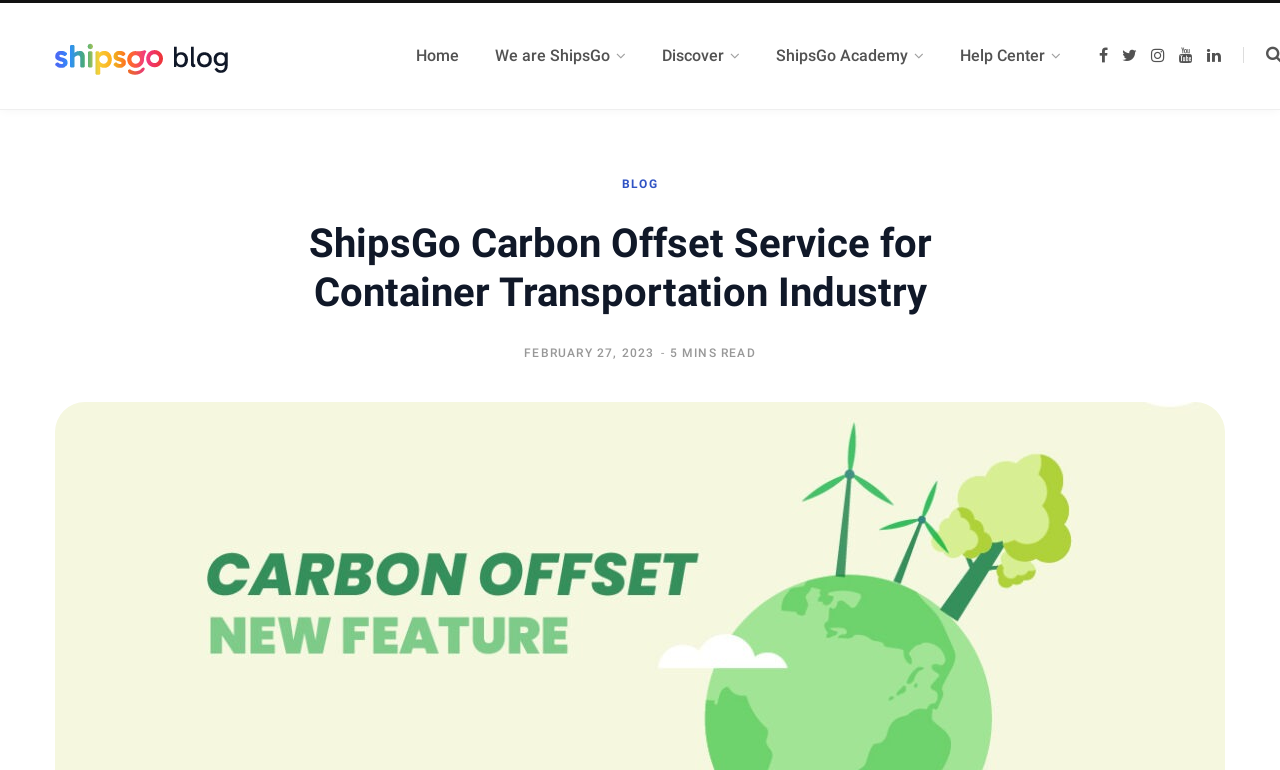Refer to the image and offer a detailed explanation in response to the question: How many social media links are there?

I counted the number of social media links at the bottom of the webpage, which are Facebook, Twitter, Instagram, YouTube, and LinkedIn.